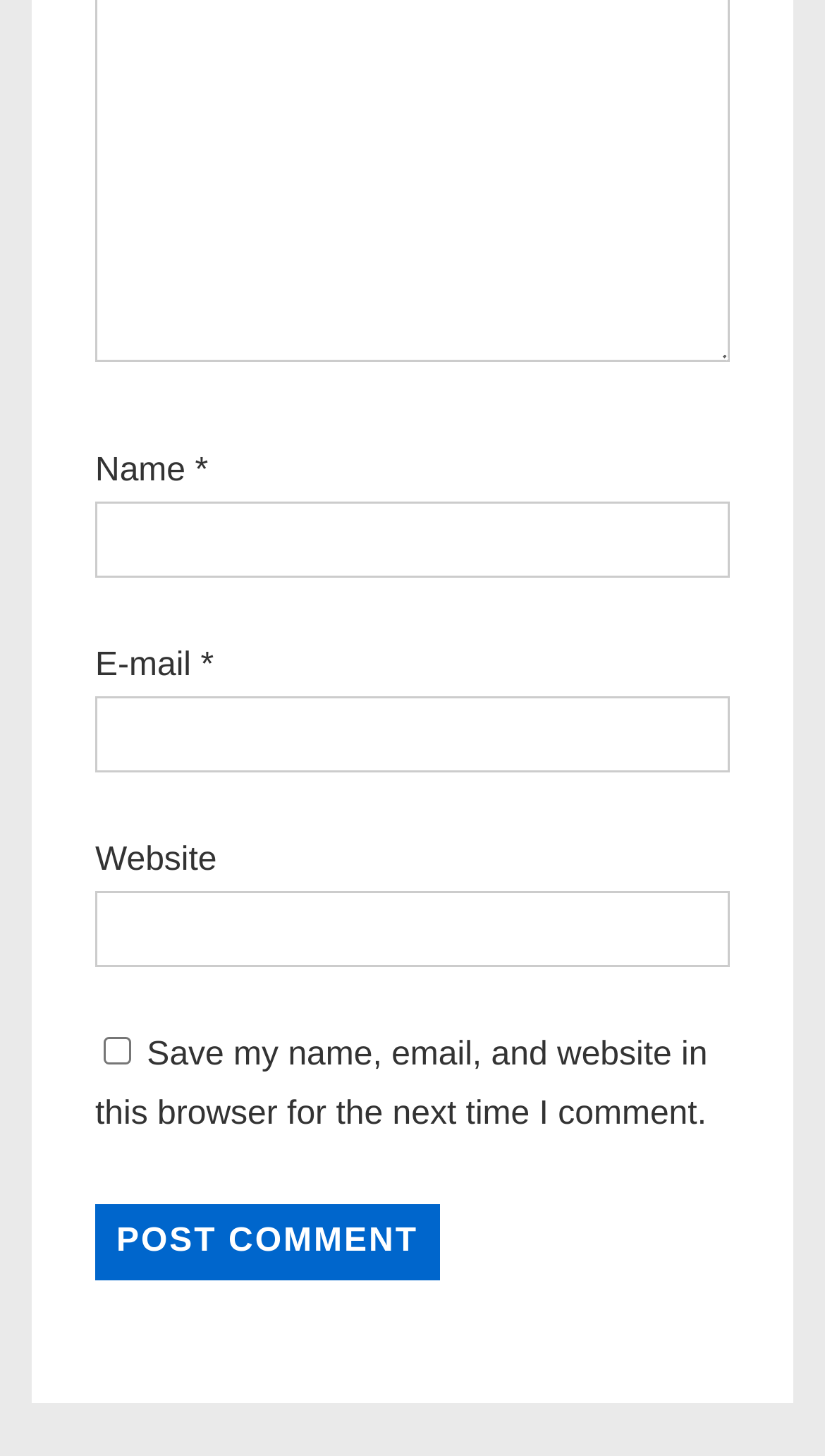Please look at the image and answer the question with a detailed explanation: What is the purpose of the checkbox?

The purpose of the checkbox is to save the commenter's name, email, and website in the browser for the next time they comment, as indicated by the text next to the checkbox.